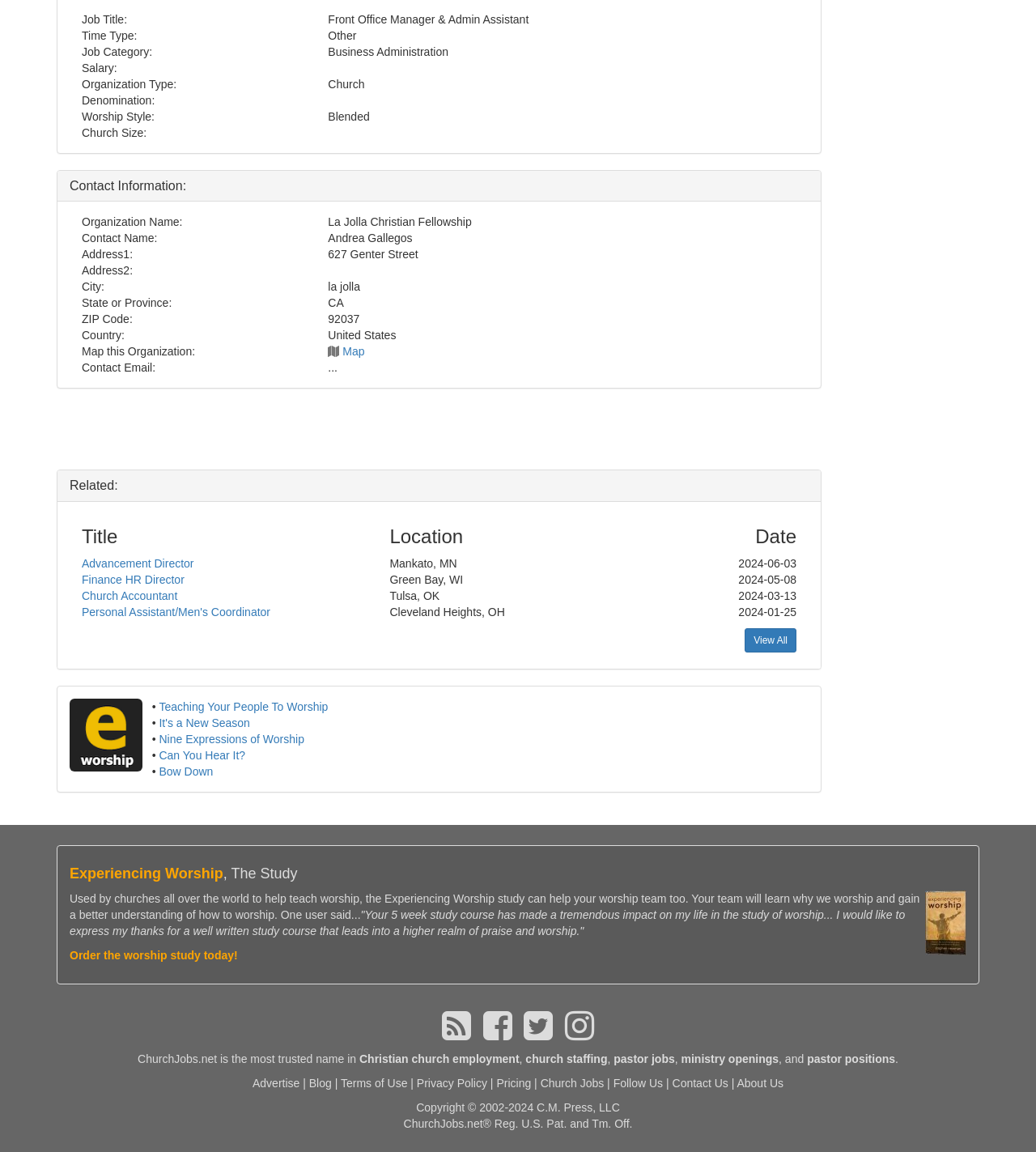What is the name of the organization?
Please provide a single word or phrase in response based on the screenshot.

La Jolla Christian Fellowship